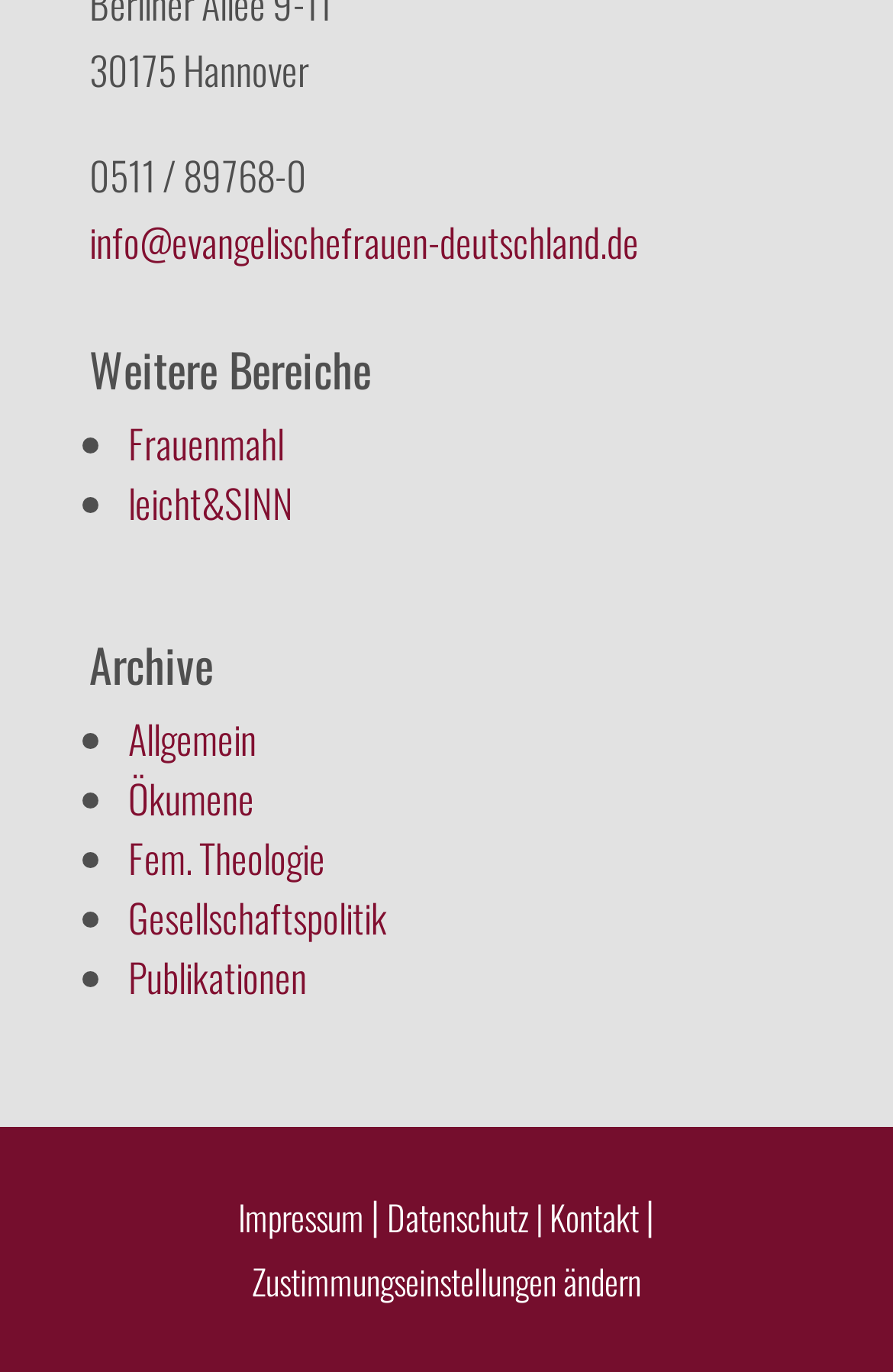Calculate the bounding box coordinates for the UI element based on the following description: "Ökumene". Ensure the coordinates are four float numbers between 0 and 1, i.e., [left, top, right, bottom].

[0.144, 0.56, 0.285, 0.602]